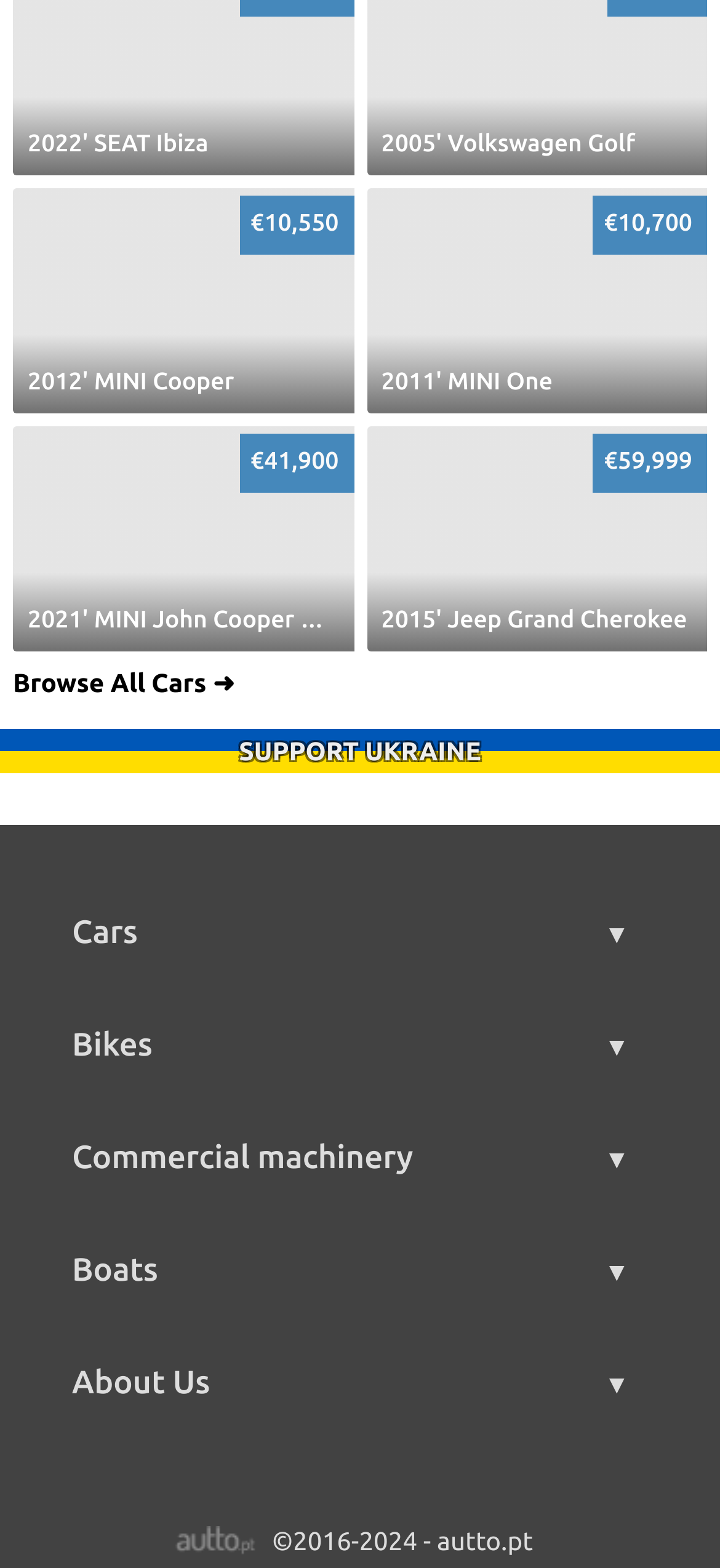Locate the bounding box coordinates of the element that should be clicked to execute the following instruction: "Support Ukraine".

[0.0, 0.465, 1.0, 0.493]